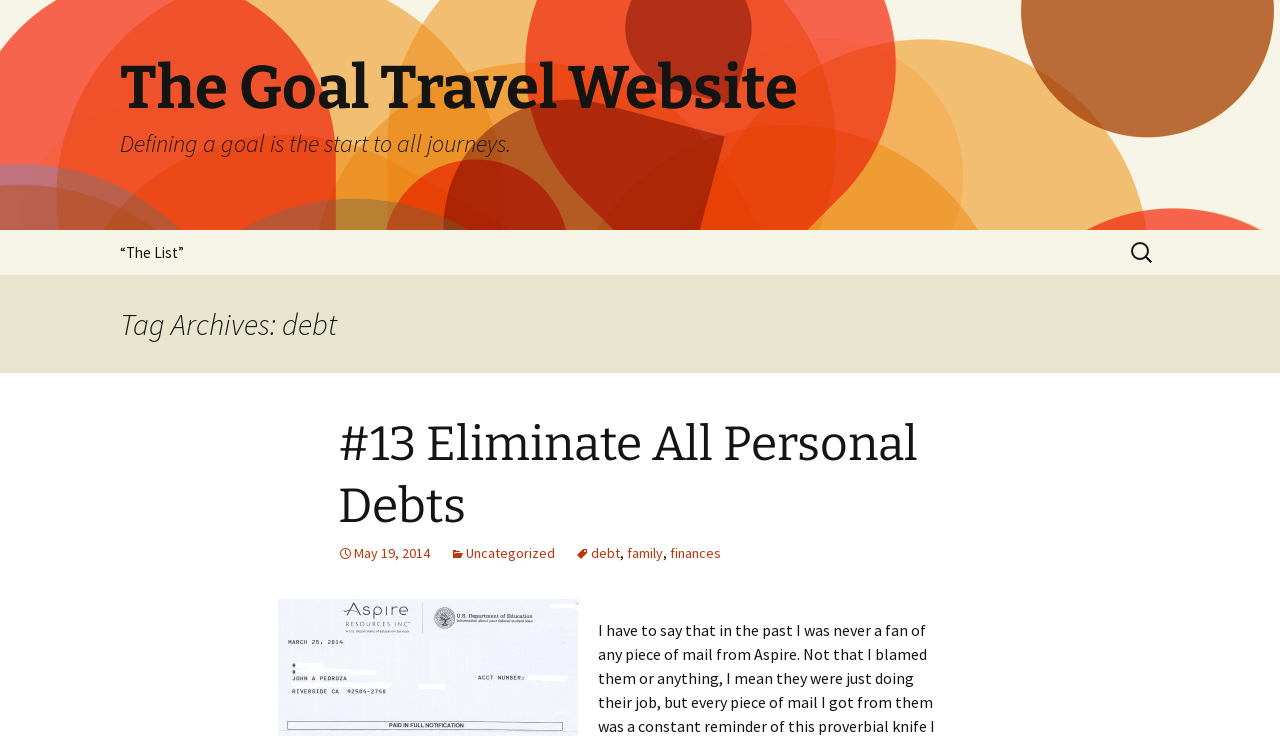Please pinpoint the bounding box coordinates for the region I should click to adhere to this instruction: "View the list".

[0.078, 0.312, 0.159, 0.374]